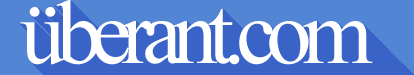What is the focus of the website?
Please provide an in-depth and detailed response to the question.

The focus of the website is on market analysis and industry insights, particularly concerning the CAR-T cell therapy market, as mentioned in the caption.